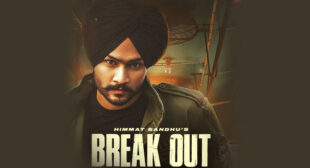Describe thoroughly the contents of the image.

The image features the promotional poster for "Break Out," a project by Himmat Sandhu. The central figure, a man with a distinct turban and an intense expression, is dressed in a tactical jacket, suggesting themes of action and resilience. The backdrop hints at a dramatic storyline, possibly involving suspense or adventure. The title "BREAK OUT" is prominently displayed at the bottom in bold letters, accentuating the film's focus on liberation or escape. This visual captures the audience's attention, drawing them into the narrative's thrilling essence.